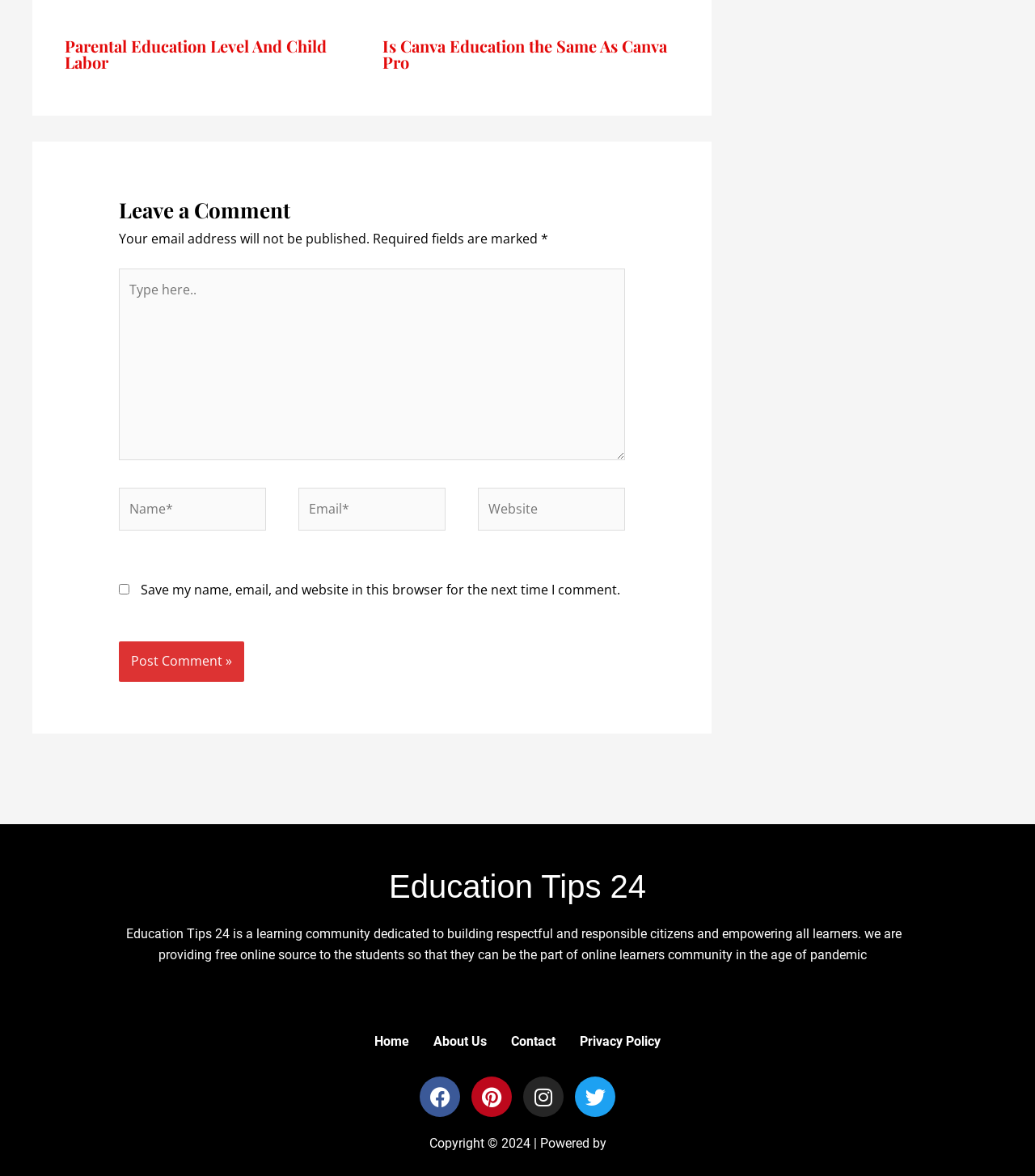Analyze the image and answer the question with as much detail as possible: 
What is the purpose of the website?

The website appears to be an educational platform, as indicated by the heading 'Education Tips 24' and the description 'Education Tips 24 is a learning community dedicated to building respectful and responsible citizens and empowering all learners.'